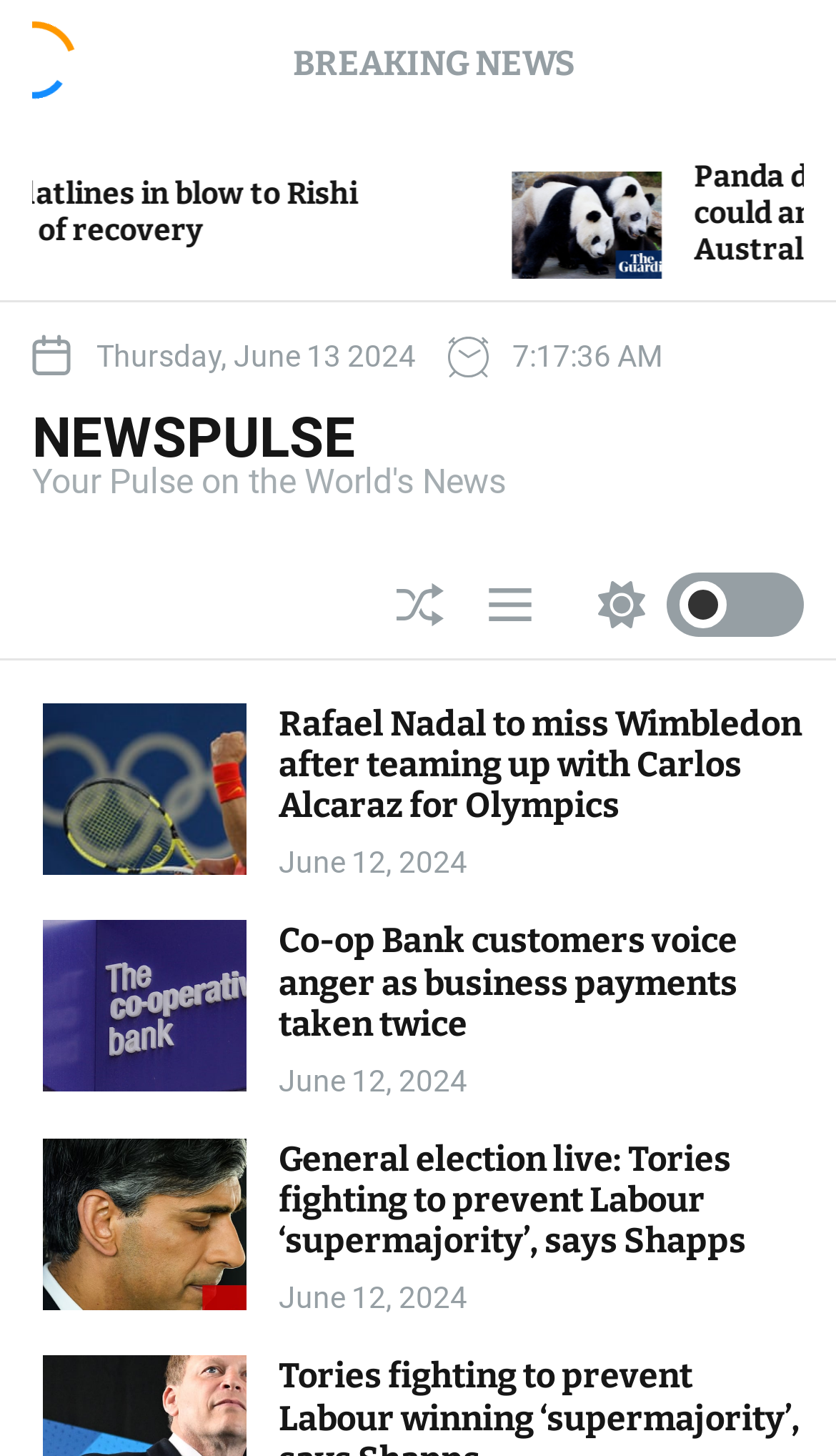Select the bounding box coordinates of the element I need to click to carry out the following instruction: "Click on BREAKING NEWS".

[0.273, 0.025, 0.727, 0.063]